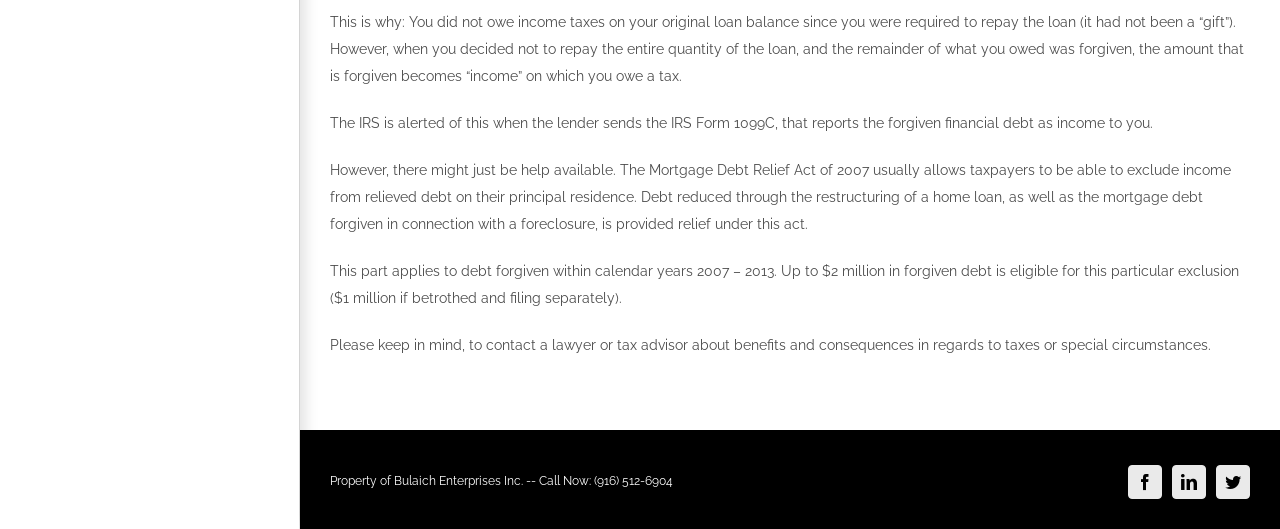What form does the lender send to the IRS? Analyze the screenshot and reply with just one word or a short phrase.

Form 1099C